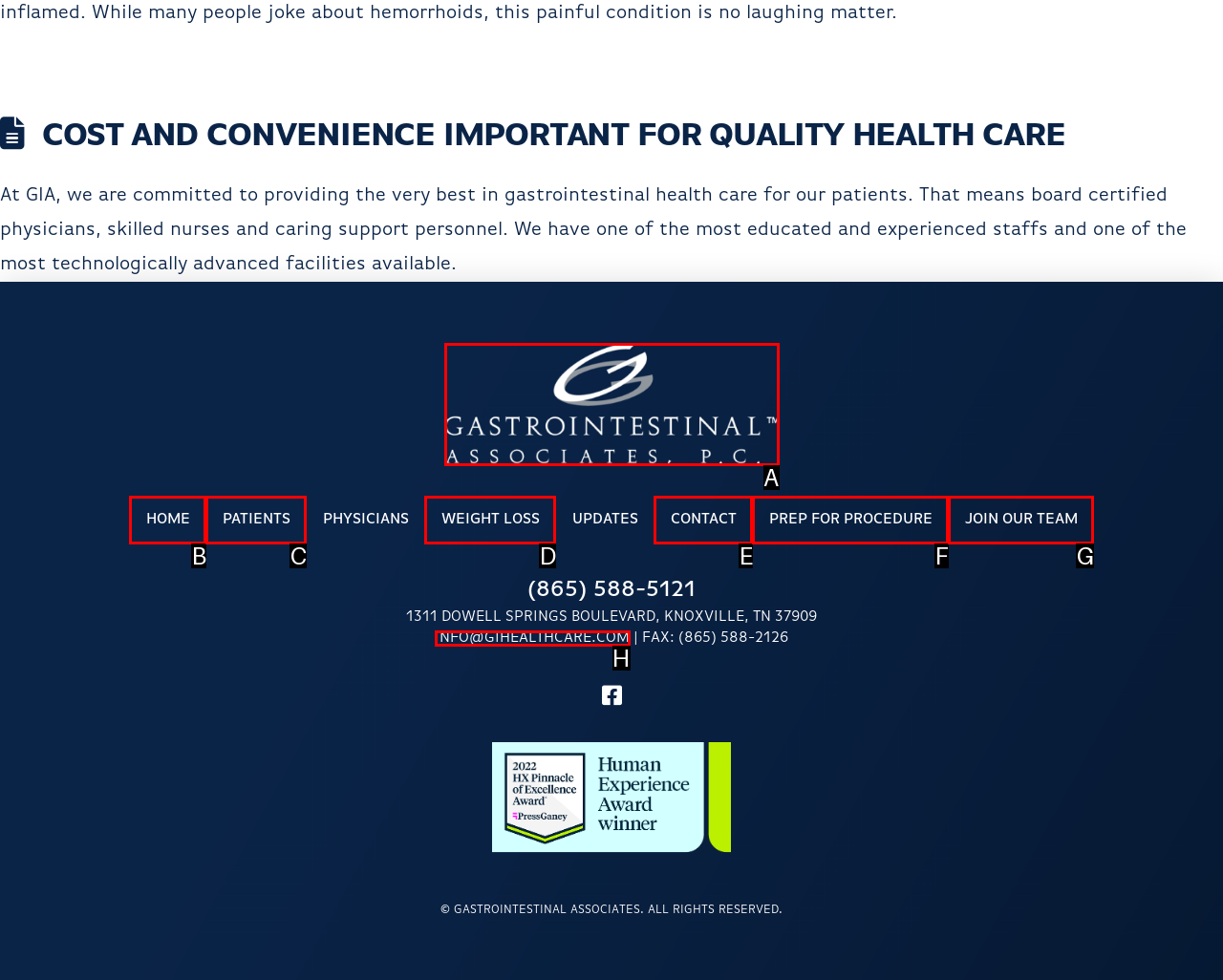Identify the HTML element that corresponds to the description: Weight Loss Provide the letter of the matching option directly from the choices.

D